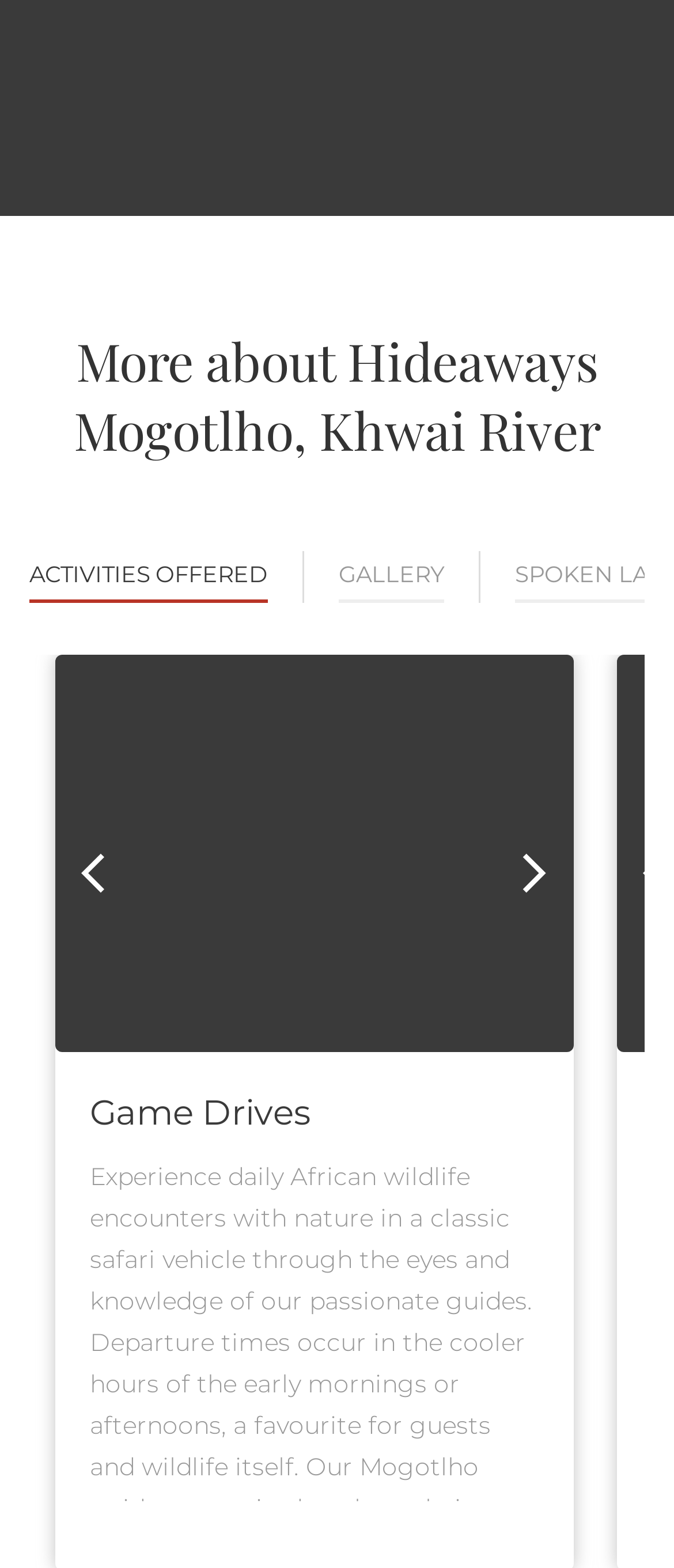How many buttons are above the image at the top?
Please respond to the question with as much detail as possible.

There are two buttons, 'ACTIVITIES OFFERED' and 'GALLERY', above the image at the top of the webpage, indicating that there are two buttons in total.